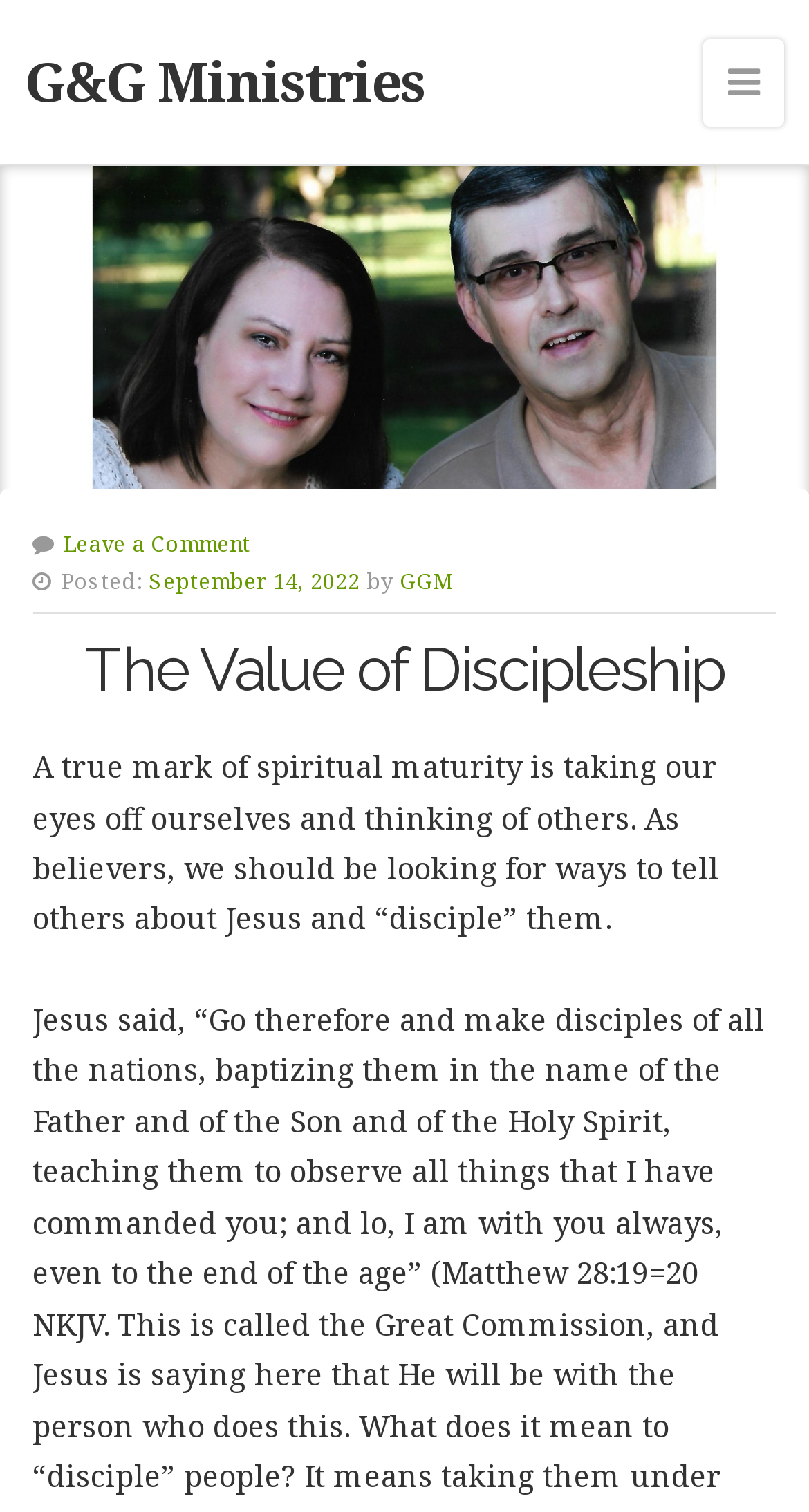Please answer the following question using a single word or phrase: 
What is the main topic of the post?

Discipleship